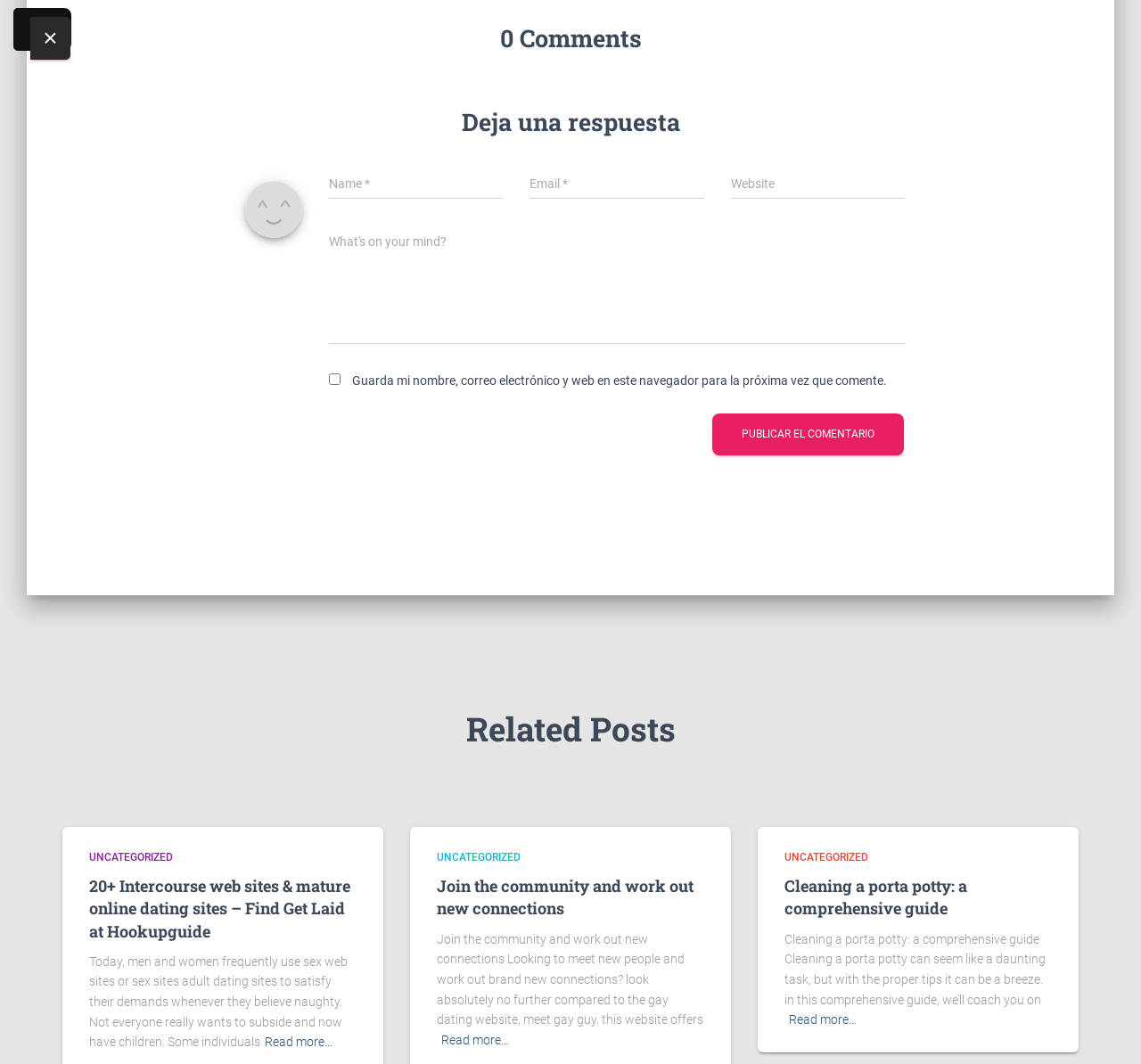Please determine the bounding box coordinates of the element to click on in order to accomplish the following task: "Leave a comment". Ensure the coordinates are four float numbers ranging from 0 to 1, i.e., [left, top, right, bottom].

[0.288, 0.158, 0.441, 0.188]